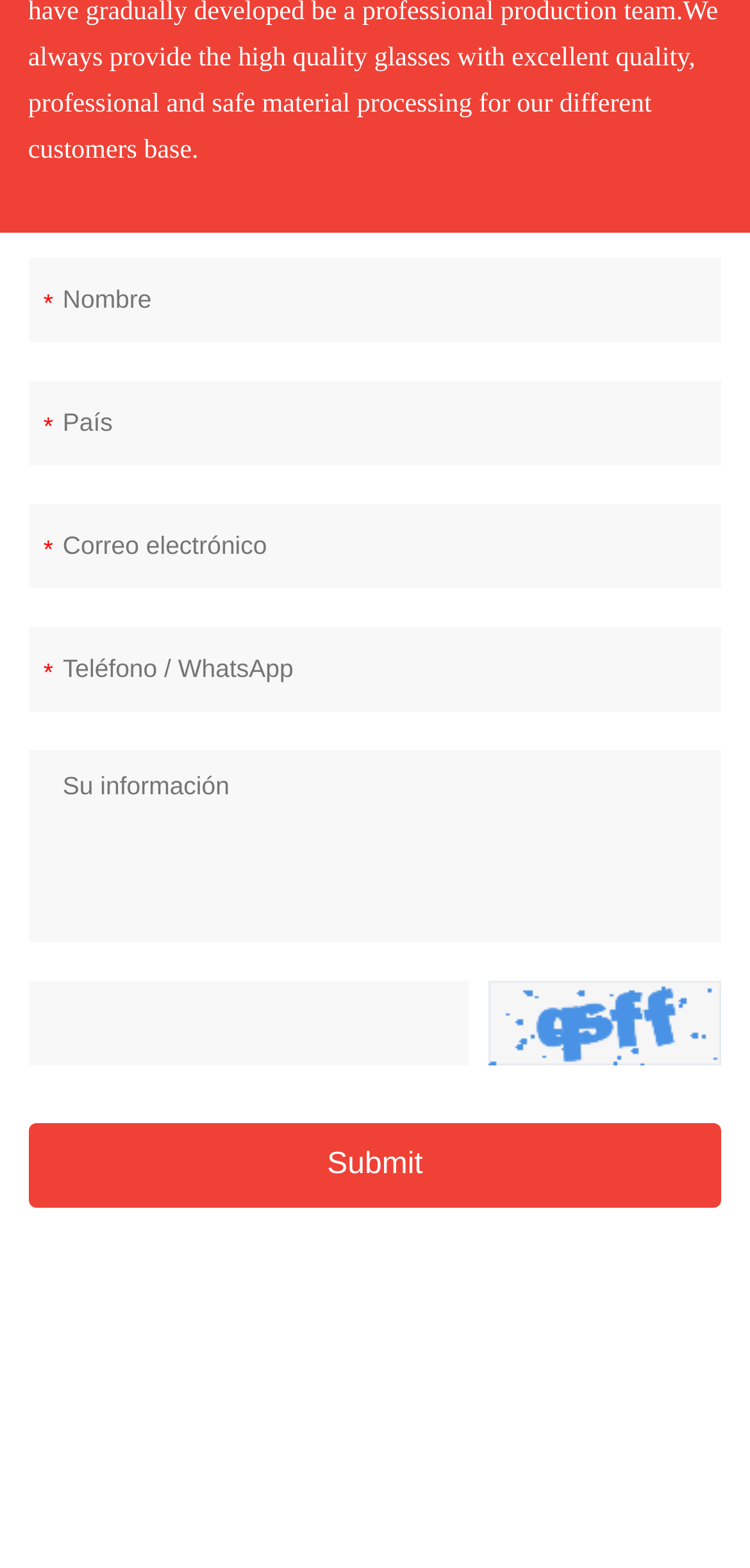Please identify the bounding box coordinates of the element that needs to be clicked to perform the following instruction: "Visit Facebook page".

[0.037, 0.856, 0.205, 0.876]